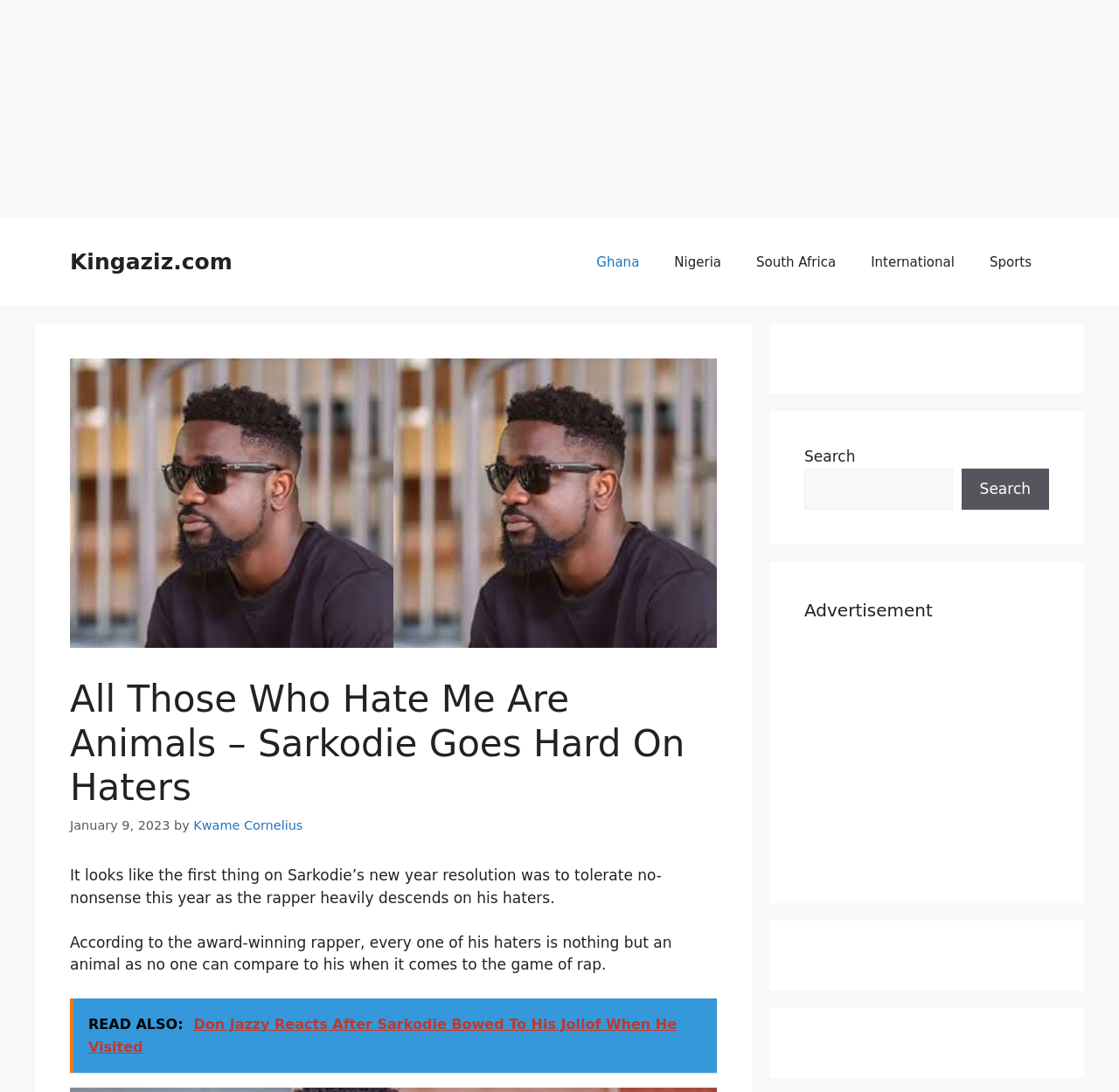What is the name of the rapper mentioned in the article?
Examine the image closely and answer the question with as much detail as possible.

The article mentions Sarkodie as the rapper who heavily descends on his haters, and also mentions his new year resolution.